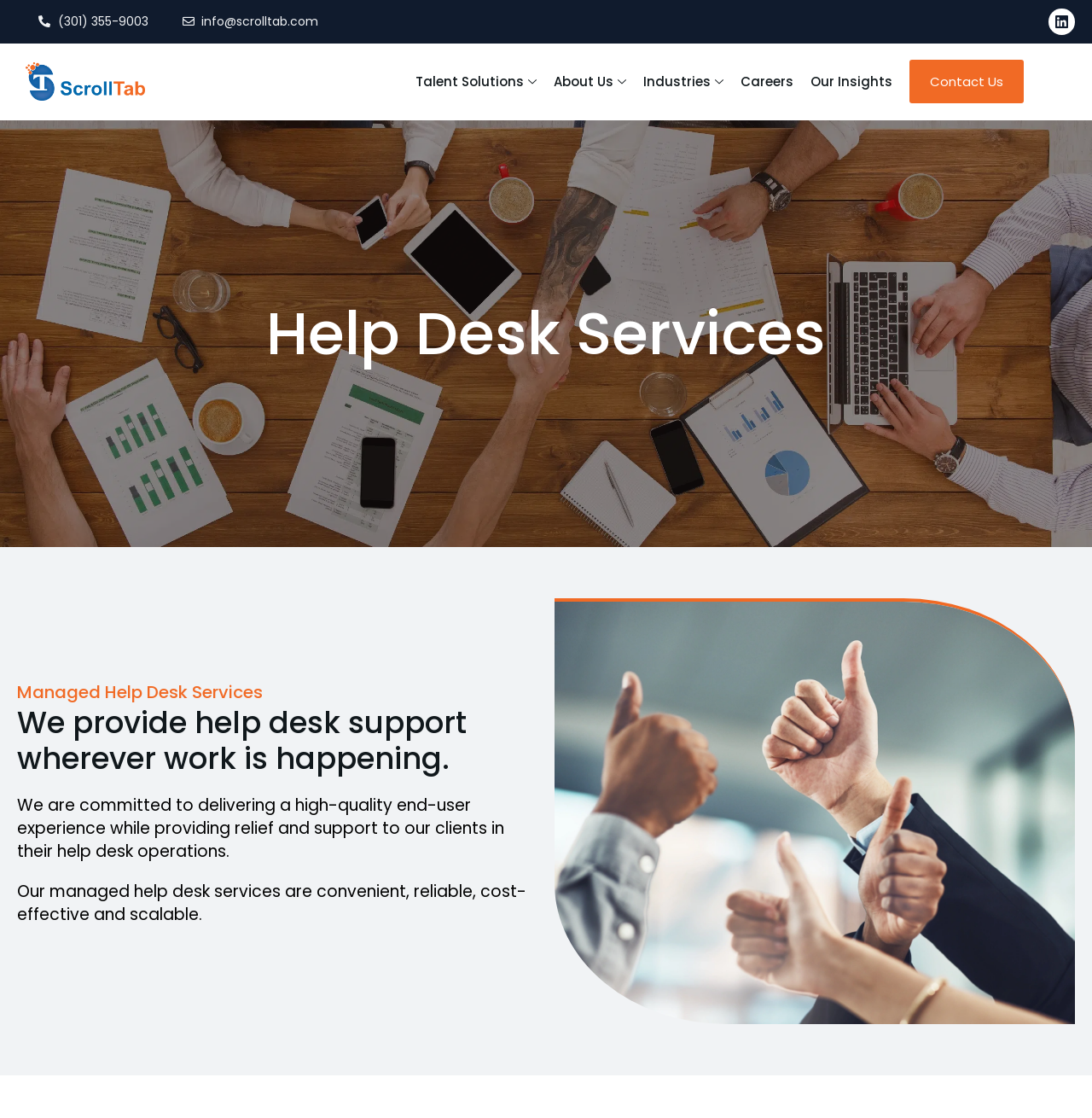Summarize the webpage with intricate details.

The webpage is about Managed Help Desk Services provided by Scroll Tab. At the top left corner, there is a phone number "(301) 355-9003" and an email address "info@scrolltab.com". On the top right corner, there is a Linkedin icon with a link. Below the phone number and email address, there is a navigation menu with links to "Talent Solutions", "About Us", "Industries", "Careers", "Our Insights", and "Contact Us". 

The main content of the webpage is divided into sections. The first section has a heading "Help Desk Services" at the top left. Below the heading, there is a subheading "Managed Help Desk Services" followed by a paragraph describing the service, which is "We provide help desk support wherever work is happening." 

The next section has a paragraph of text that explains the benefits of their managed help desk services, stating that they are committed to delivering a high-quality end-user experience while providing relief and support to their clients in their help desk operations. Below this paragraph, there is another paragraph that highlights the advantages of their services, which are convenient, reliable, cost-effective, and scalable.

At the bottom right corner of the webpage, there is a "Go to Top" link and a small image.